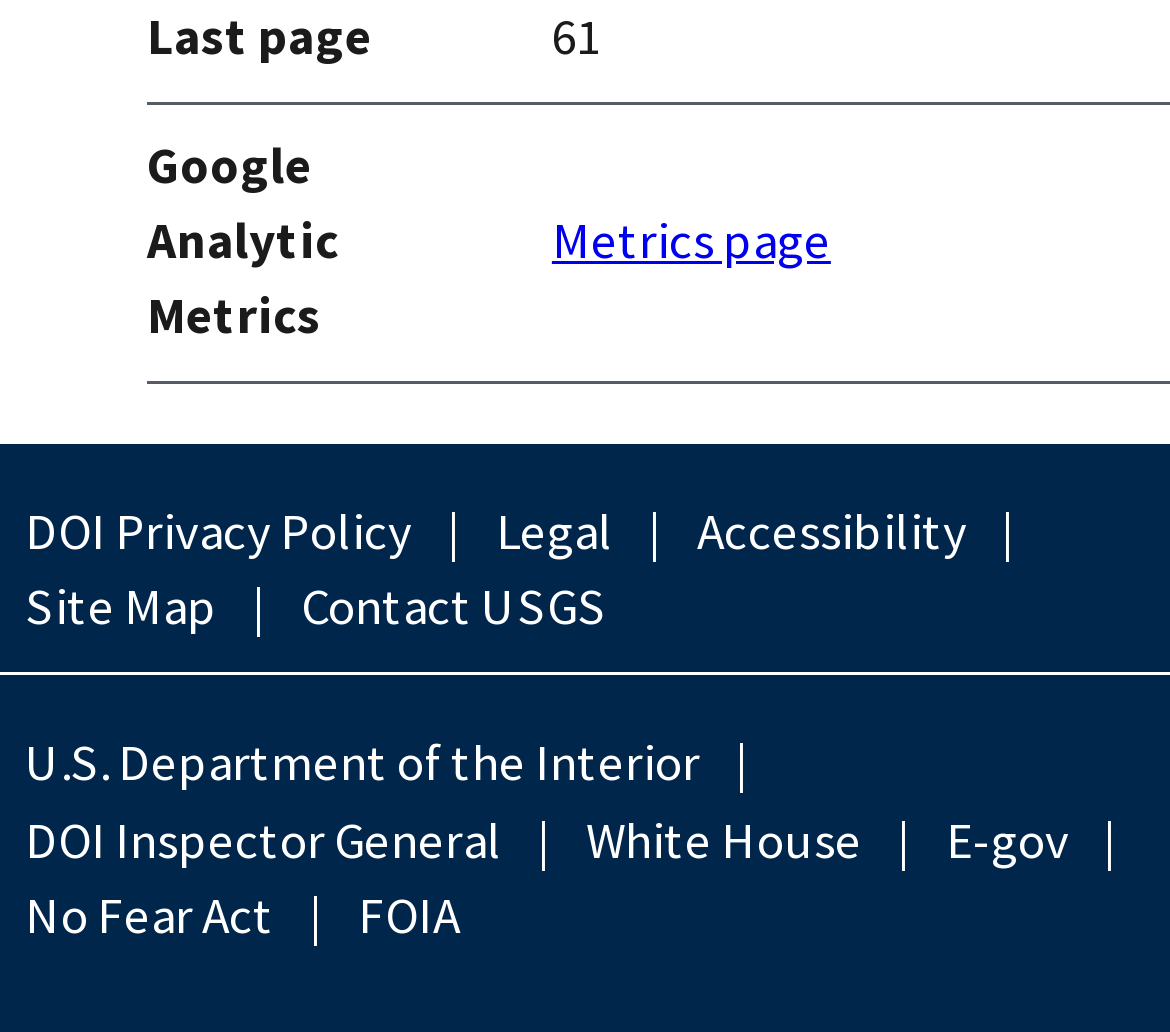Please pinpoint the bounding box coordinates for the region I should click to adhere to this instruction: "Go to Metrics page".

[0.472, 0.201, 0.71, 0.265]